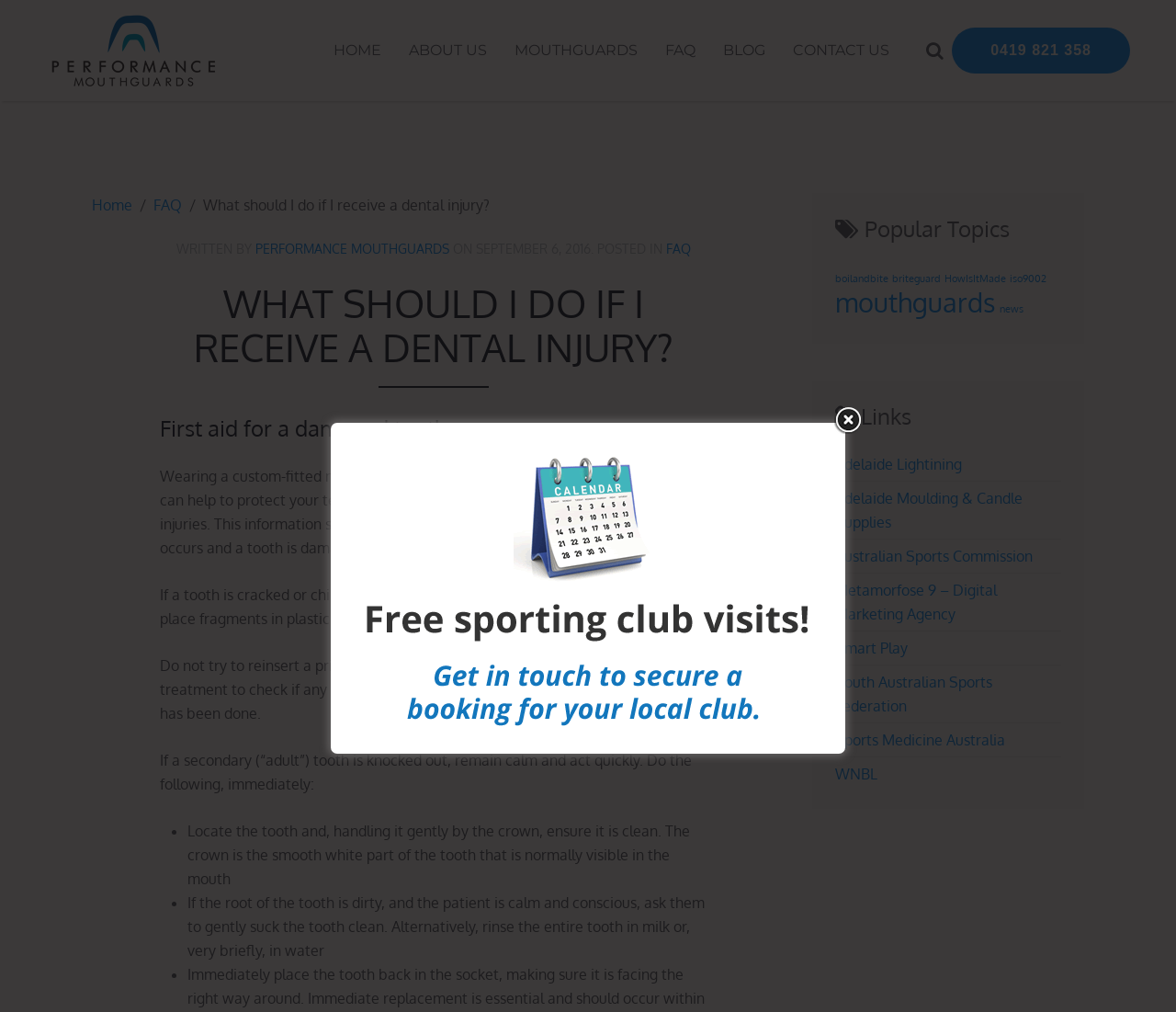Using the information in the image, give a detailed answer to the following question: What type of links are listed at the bottom of the webpage?

The webpage has a section at the bottom that lists popular topics, such as boilandbite, briteguard, and mouthguards, as well as links to other websites, including Adelaide Lightning, Australian Sports Commission, and Sports Medicine Australia.